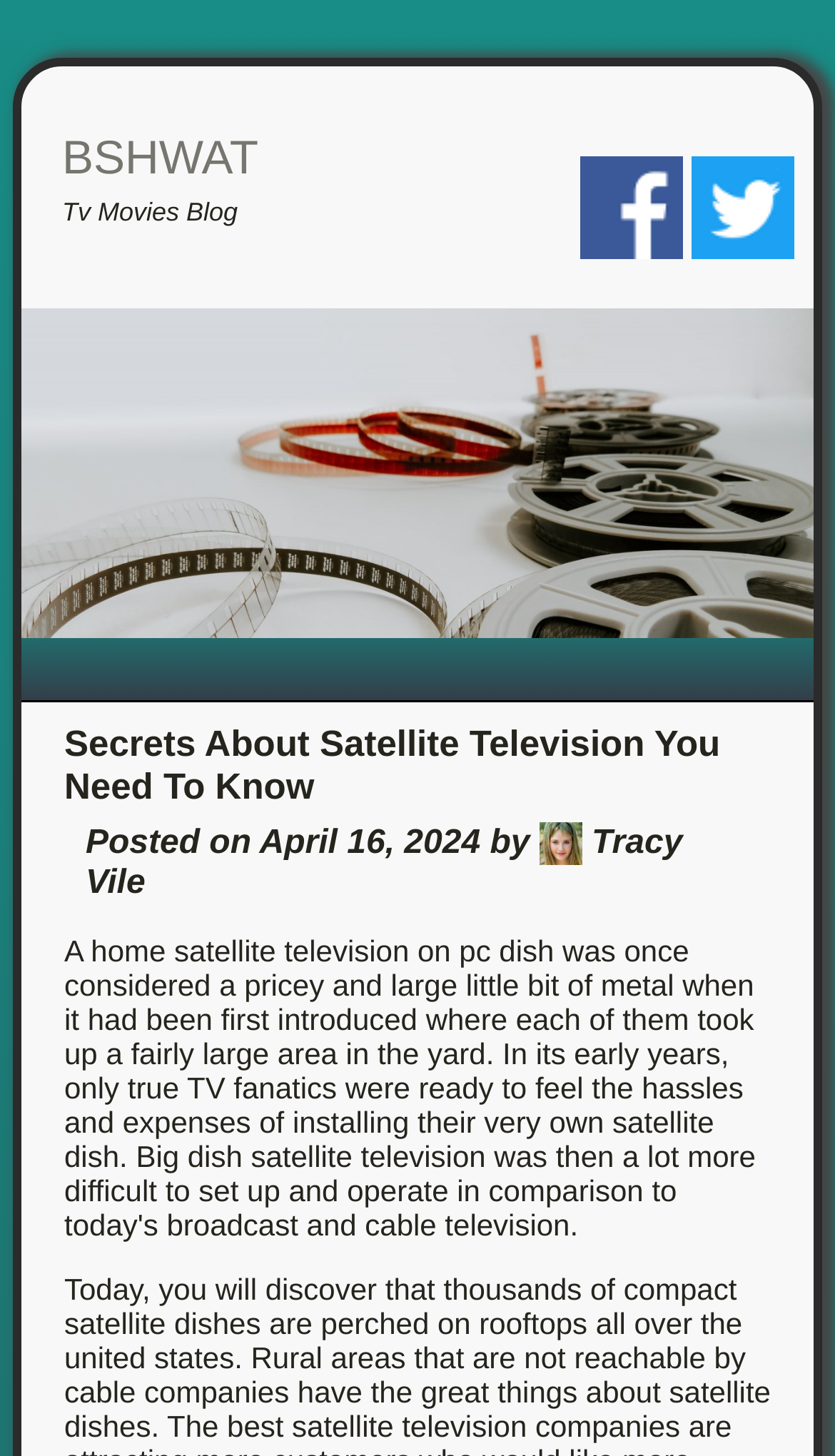Please give a one-word or short phrase response to the following question: 
What is the domain name of the website?

bshwat.net